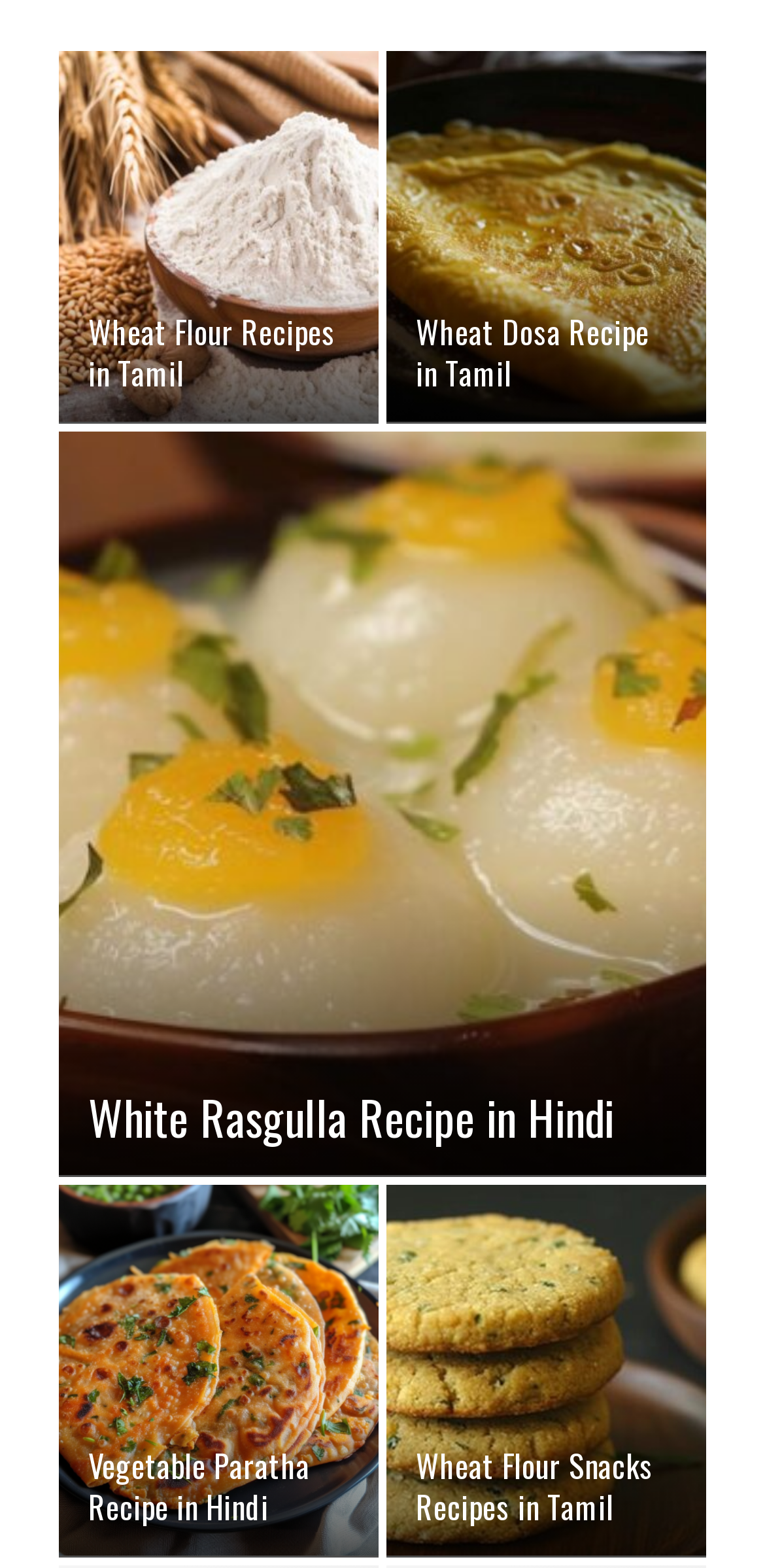Identify the bounding box coordinates of the clickable section necessary to follow the following instruction: "Read Wheat Dosa Recipe in Tamil". The coordinates should be presented as four float numbers from 0 to 1, i.e., [left, top, right, bottom].

[0.505, 0.033, 0.923, 0.27]